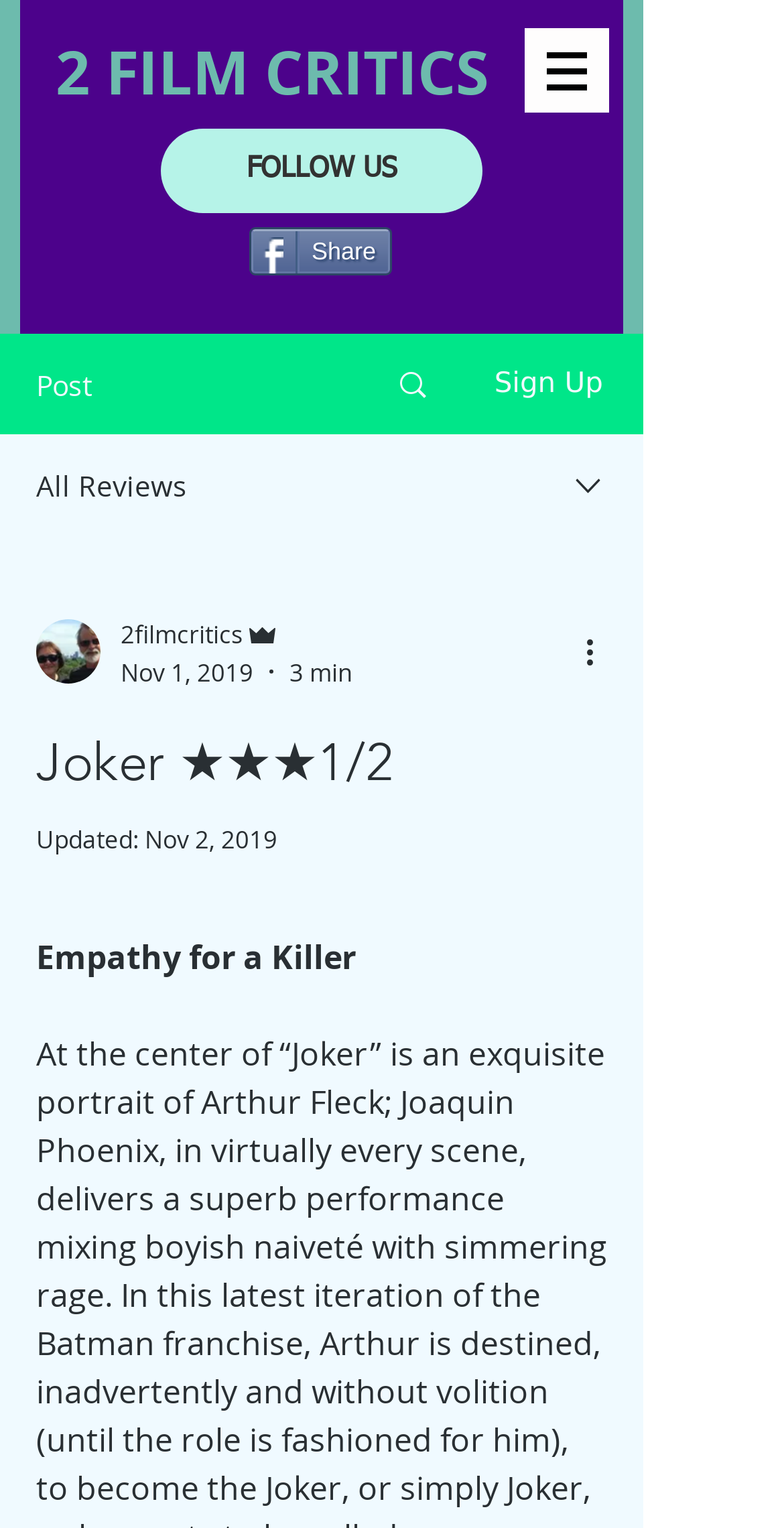What is the name of the website?
Answer with a single word or phrase, using the screenshot for reference.

2filmcritics